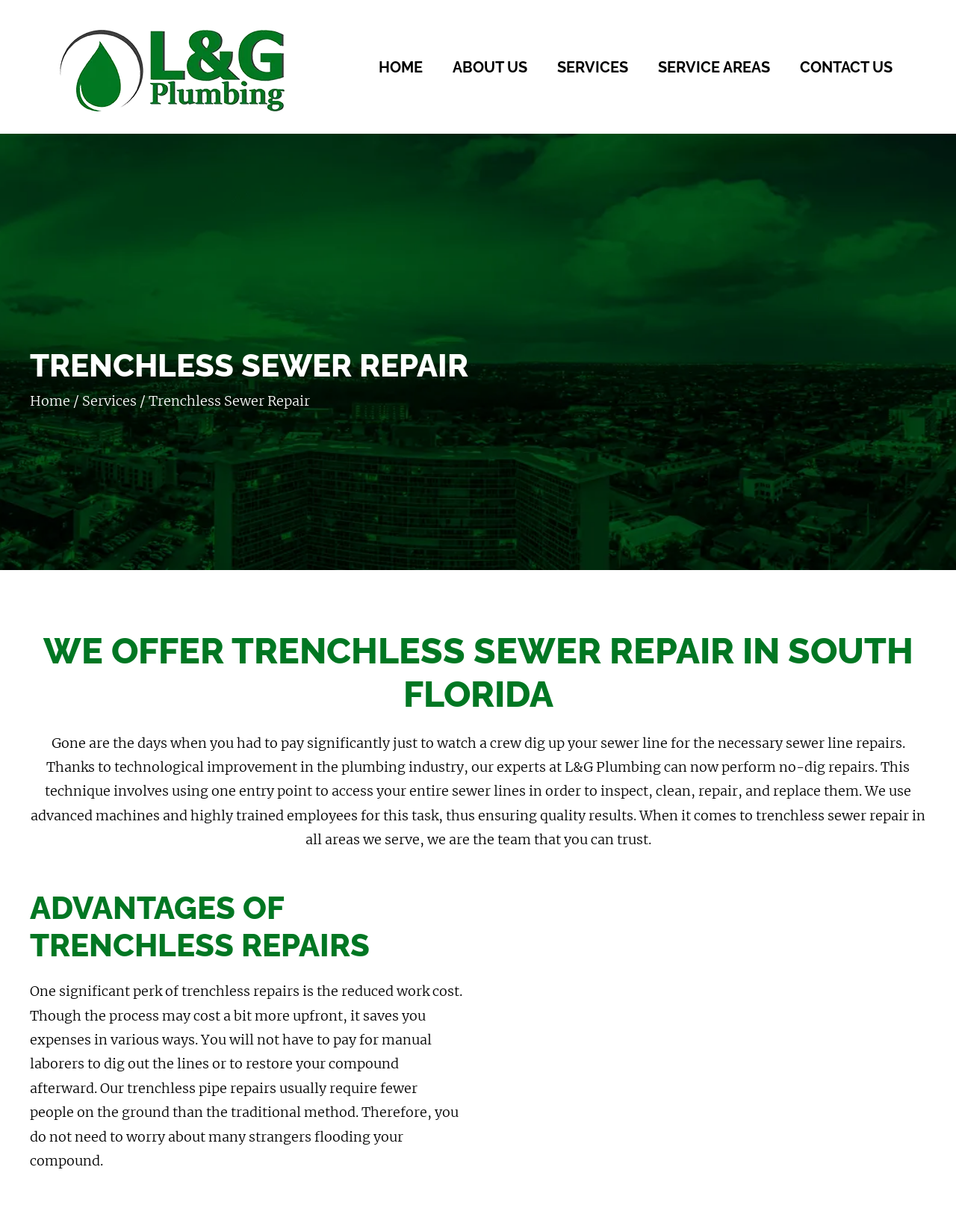Elaborate on the different components and information displayed on the webpage.

The webpage is about trenchless sewer repair services offered by L&G Plumbing in Boca Raton, FL. At the top left, there is a link to L&G Plumbing's location in Deerfield Beach, FL, accompanied by an image. 

Below this, a navigation menu is situated, spanning almost the entire width of the page. The menu consists of five links: HOME, ABOUT US, SERVICES, SERVICE AREAS, and CONTACT US.

On the left side, there is a heading "TRENCHLESS SEWER REPAIR" followed by a link to the home page and a breadcrumb trail indicating the current page. Below this, there is a heading "CONTACT US" with a contact form that includes fields for full name, phone, email address, and a message, along with a "Send Information" button.

To the right of the contact form, there is a heading "WE OFFER TRENCHLESS SEWER REPAIR IN SOUTH FLORIDA" followed by a paragraph of text describing the benefits of trenchless sewer repair. This is accompanied by a heading "ADVANTAGES OF TRENCHLESS REPAIRS" and another paragraph of text highlighting the cost savings of this method.

At the bottom of the page, there is a tab list with a single tab labeled "READ MORE" and an image illustrating pipe lining.